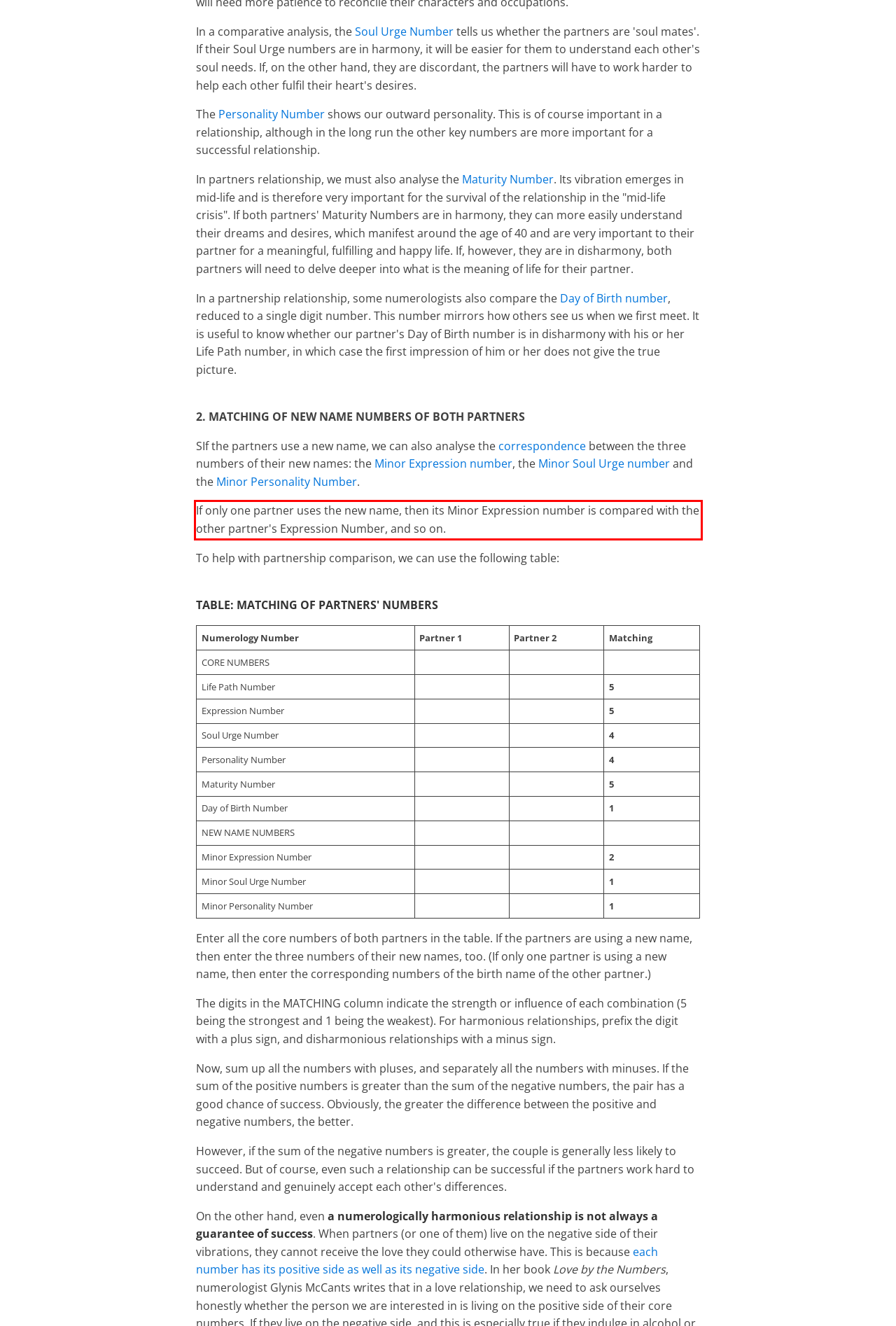Within the provided webpage screenshot, find the red rectangle bounding box and perform OCR to obtain the text content.

If only one partner uses the new name, then its Minor Expression number is compared with the other partner's Expression Number, and so on.